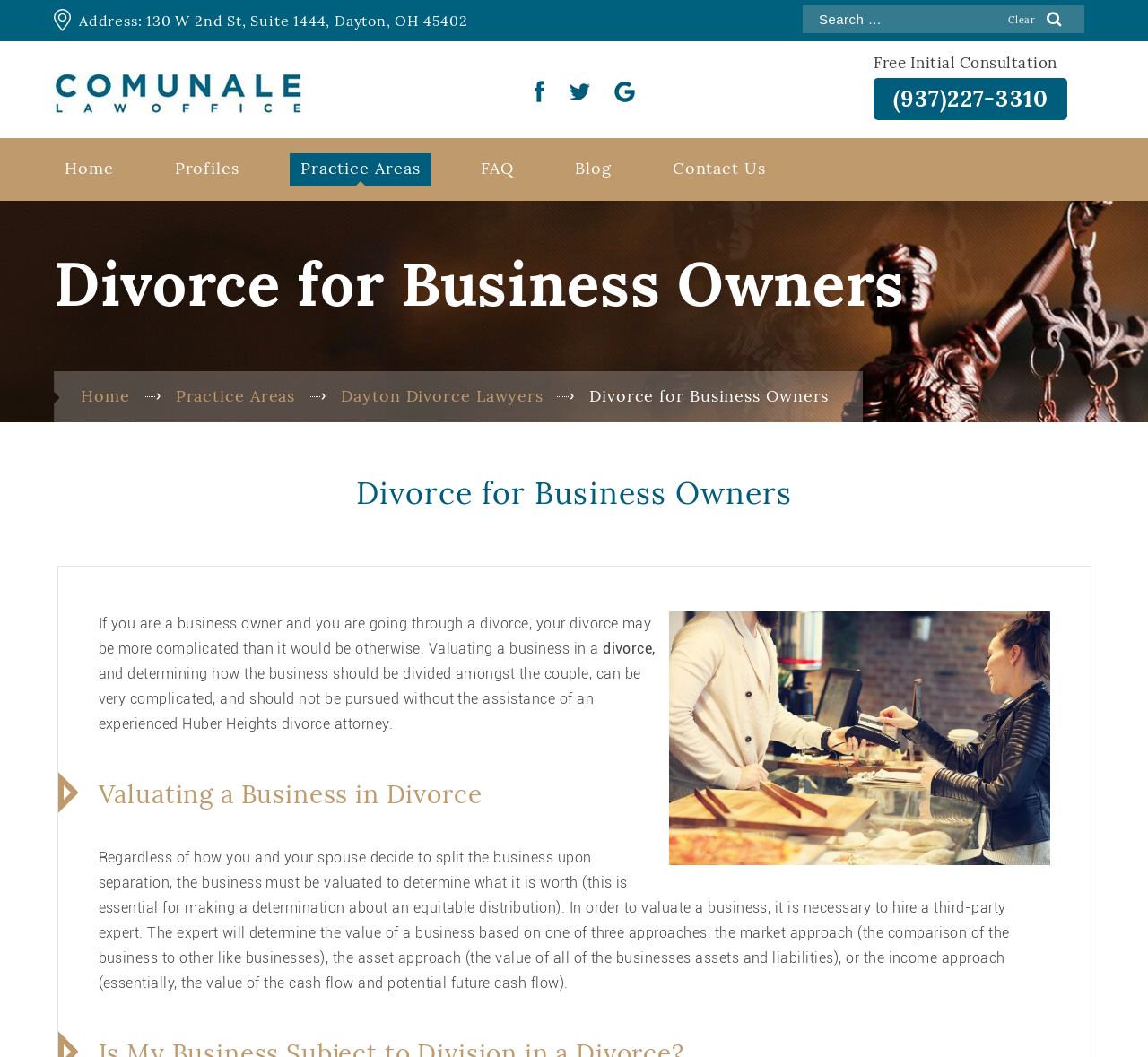Please find the bounding box coordinates of the element's region to be clicked to carry out this instruction: "Contact the attorney".

None